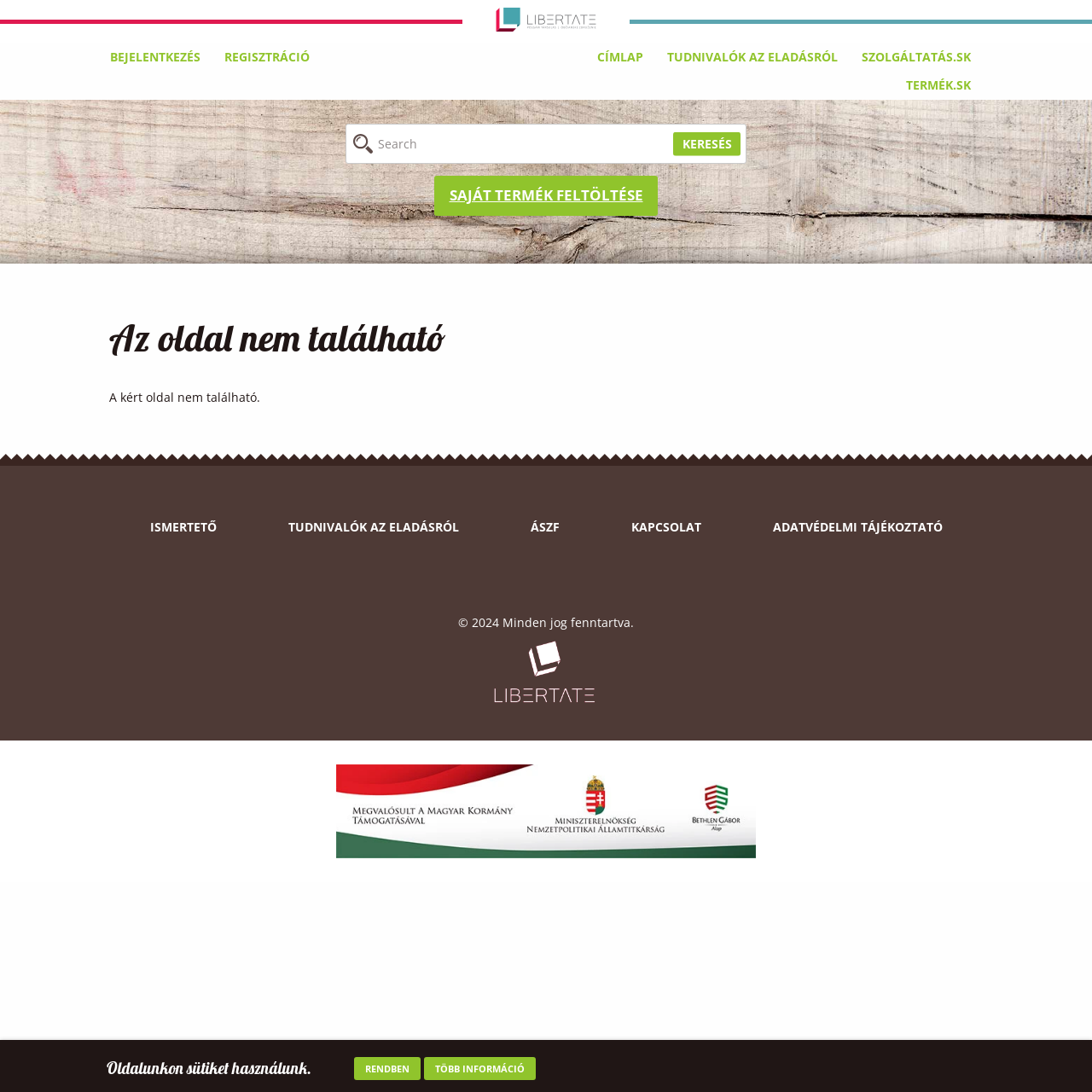Return the bounding box coordinates of the UI element that corresponds to this description: "In Memorium". The coordinates must be given as four float numbers in the range of 0 and 1, [left, top, right, bottom].

None